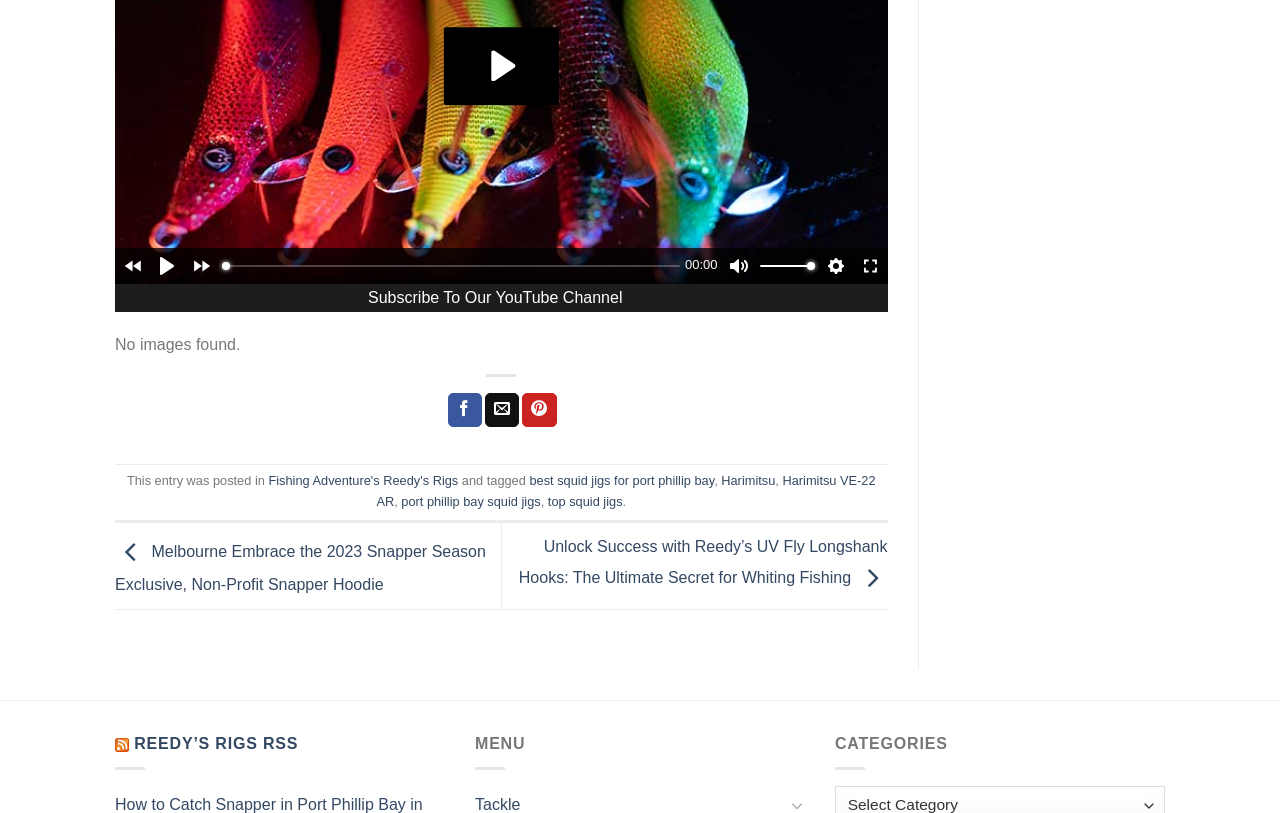What is the name of the YouTube channel?
Using the image as a reference, answer with just one word or a short phrase.

Reedy's Rigs